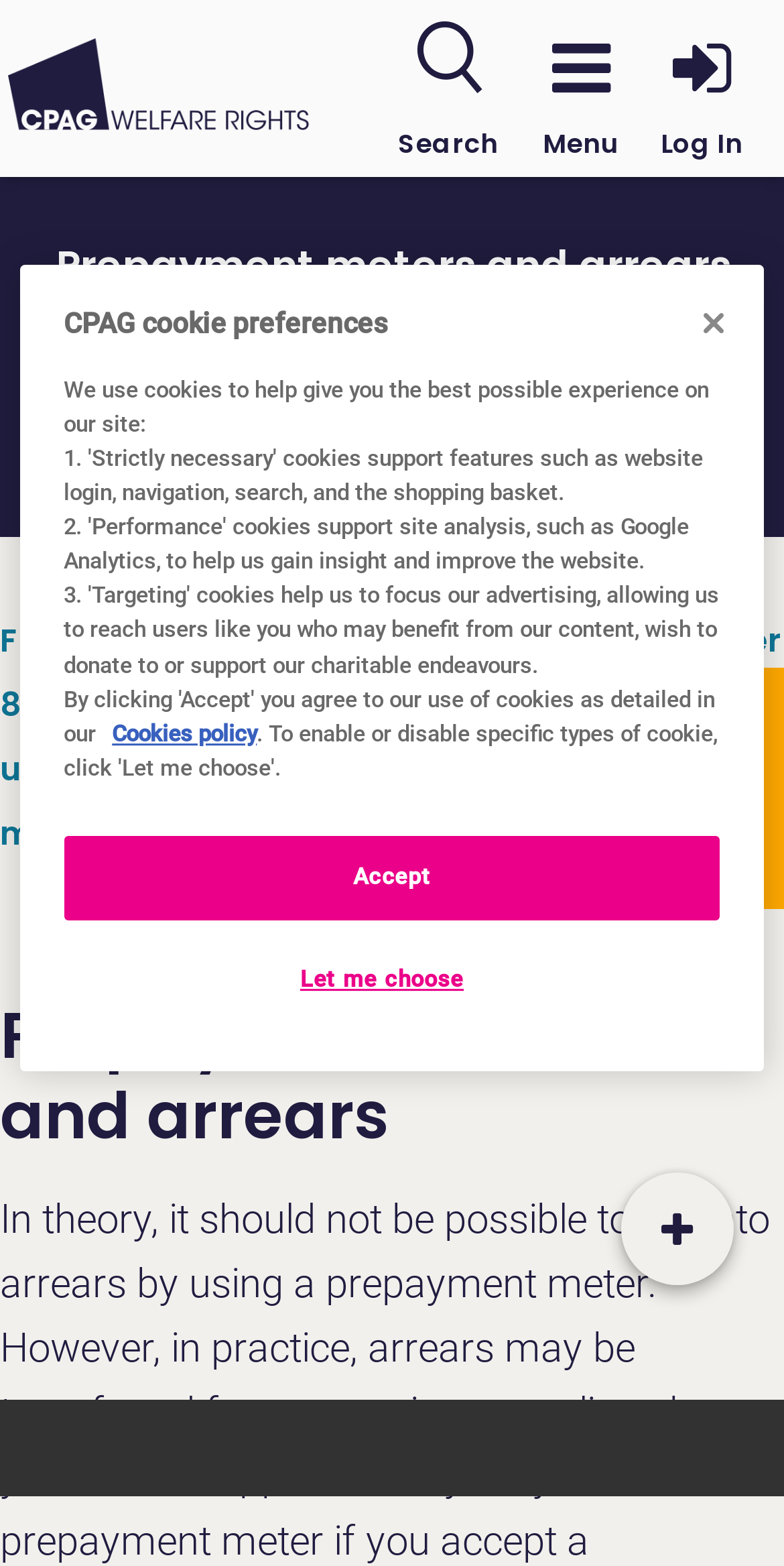What is the purpose of the dialog box?
Relying on the image, give a concise answer in one word or a brief phrase.

CPAG cookie preferences